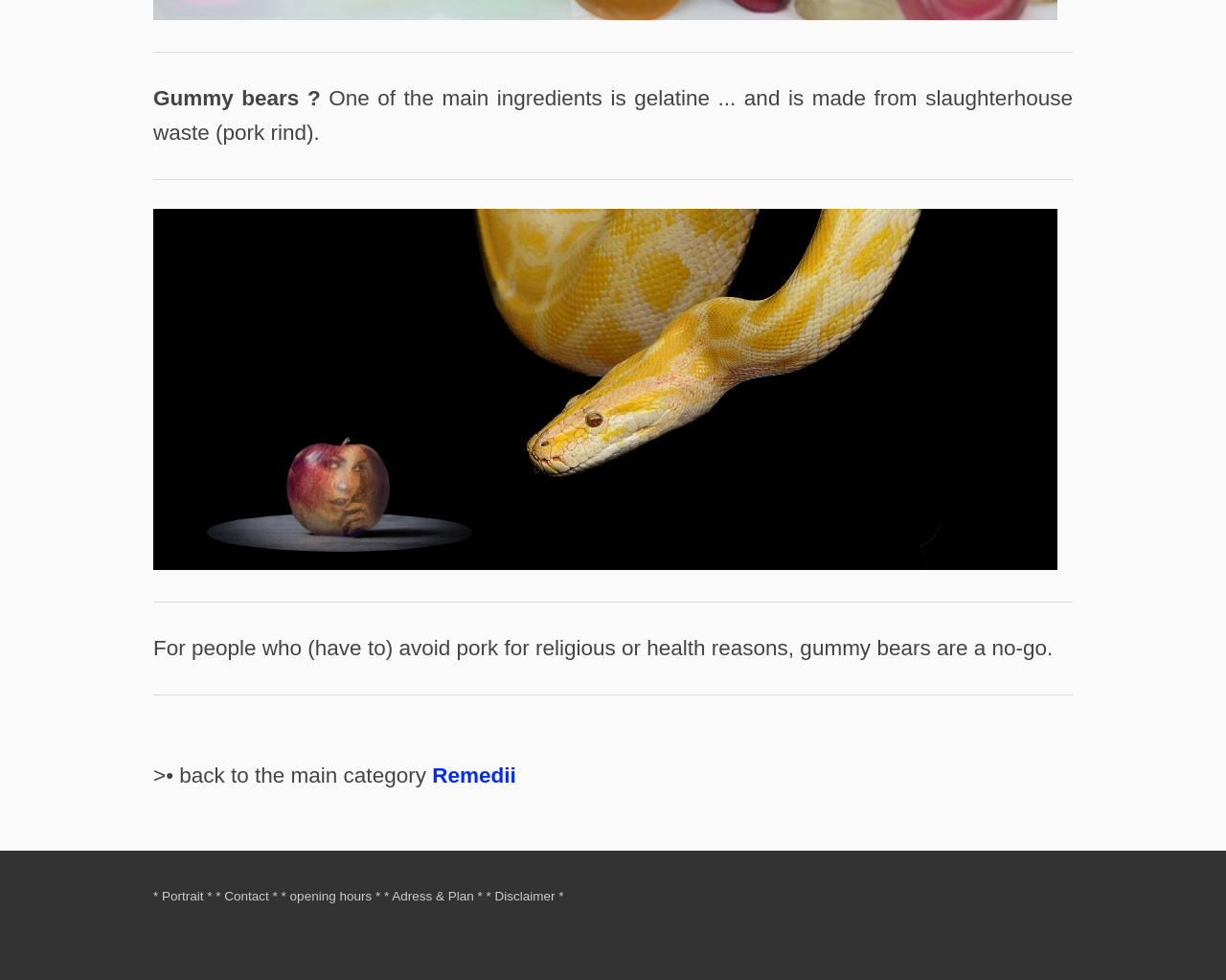Using the element description * opening hours *, predict the bounding box coordinates for the UI element. Provide the coordinates in (top-left x, top-left y, bottom-right x, bottom-right y) format with values ranging from 0 to 1.

[0.229, 0.907, 0.31, 0.922]